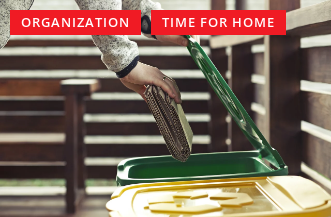Provide a comprehensive description of the image.

The image captures a hand placing an item into a green recycling bin, emphasizing themes of organization and home management. The scene suggests a focus on responsible waste disposal and decluttering, reinforcing the importance of maintaining an organized living space. Prominent text overlays read "ORGANIZATION" and "TIME FOR HOME," indicating a broader context of home improvement and effective household management. The setting appears to be a wooden deck or patio, adding a natural and homey feel to the act of disposing of waste responsibly. This visual serves as a reminder of the benefits associated with keeping a tidy and eco-friendly environment.